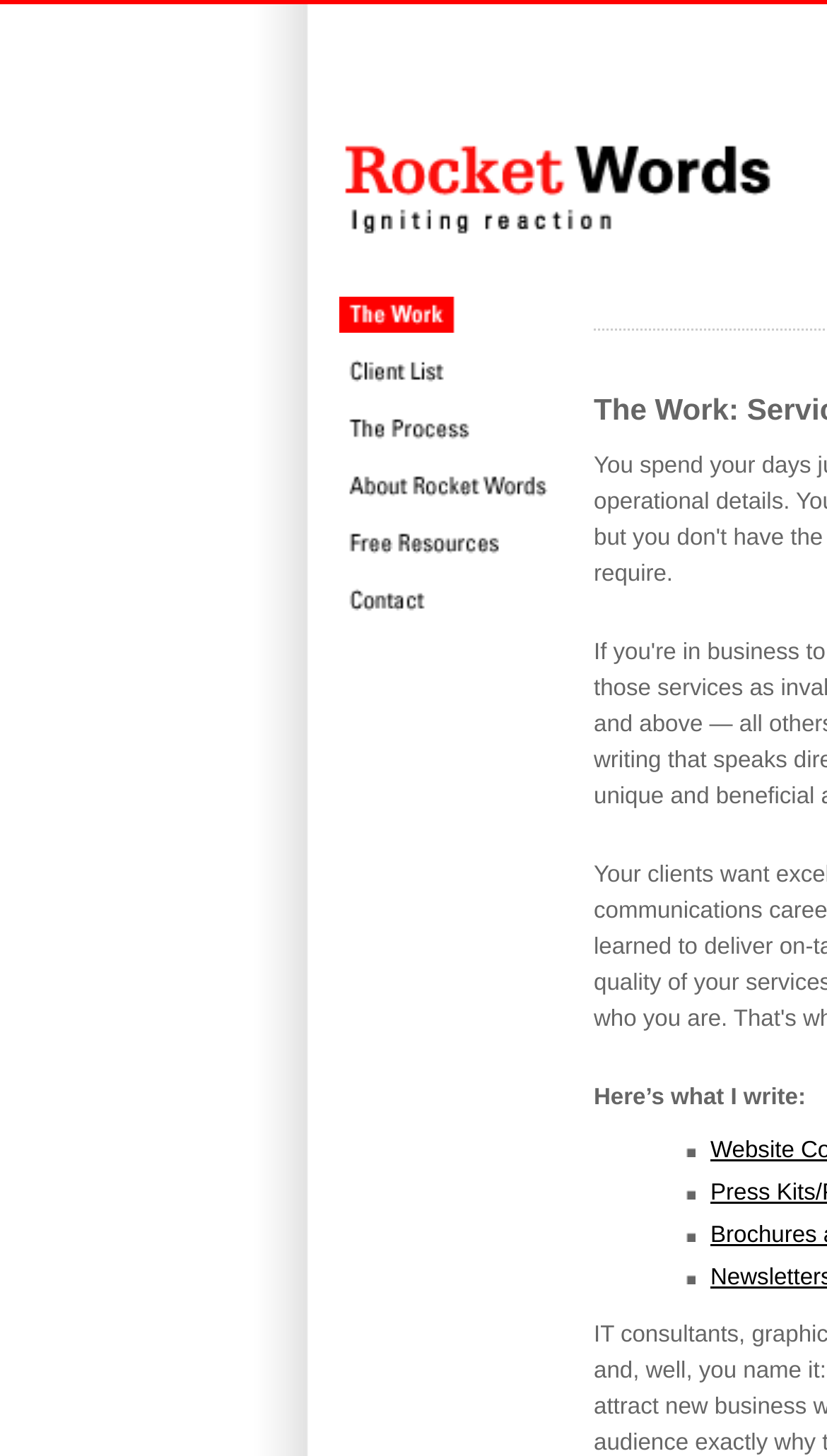Please find the bounding box for the UI element described by: "name="top"".

[0.413, 0.15, 0.938, 0.167]